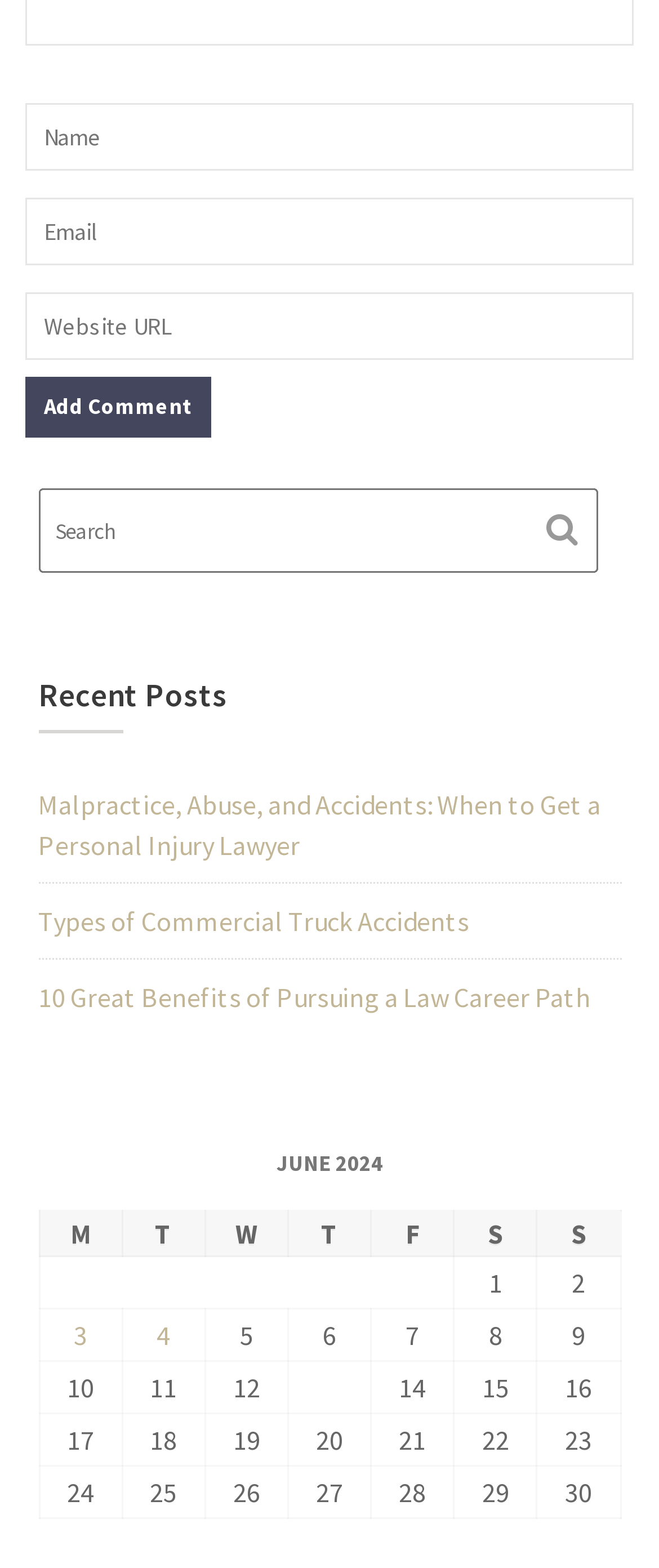Find the bounding box coordinates of the clickable region needed to perform the following instruction: "Add a comment". The coordinates should be provided as four float numbers between 0 and 1, i.e., [left, top, right, bottom].

[0.038, 0.241, 0.321, 0.279]